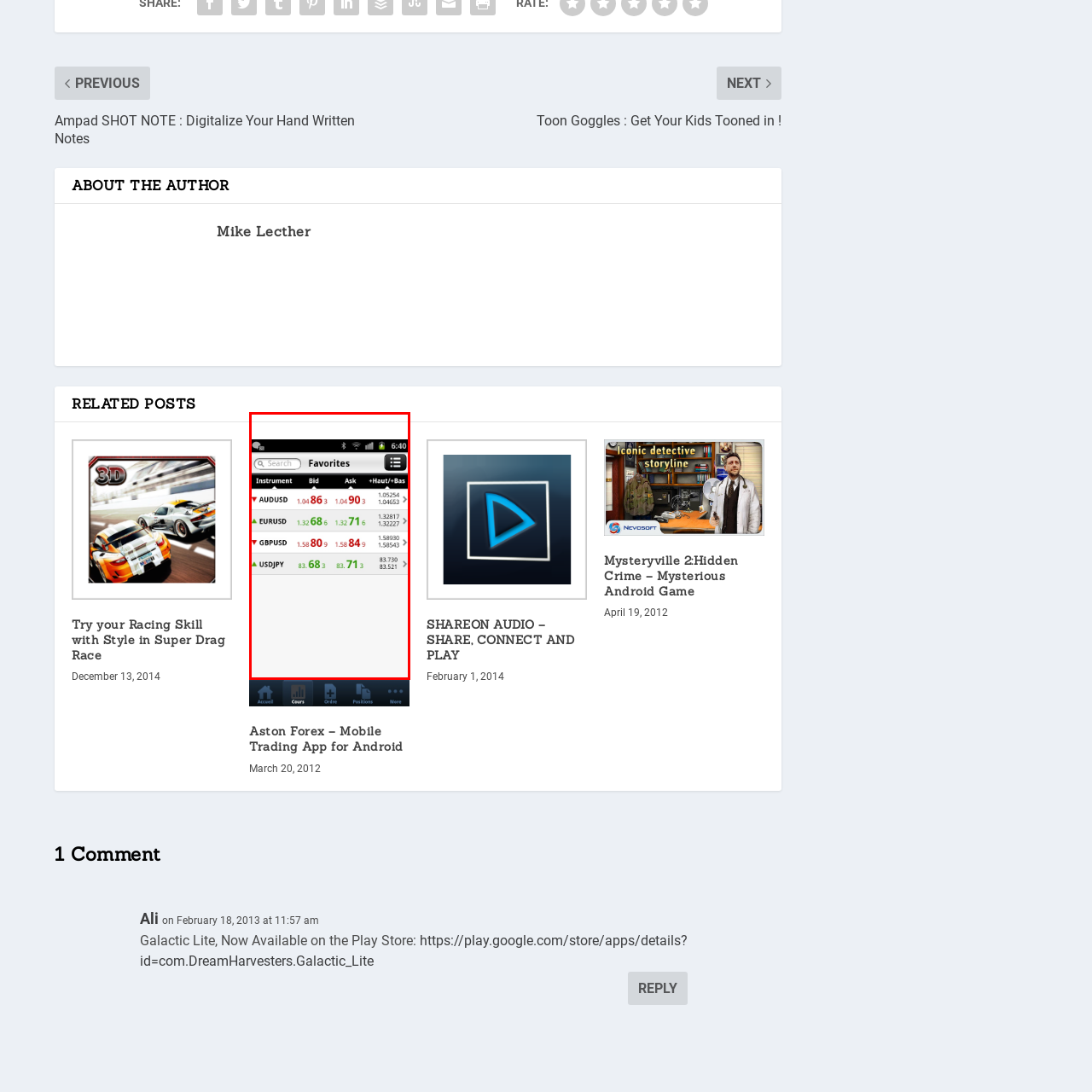What is the Ask price of the EUR/USD pair?
Analyze the content within the red bounding box and offer a detailed answer to the question.

The caption only provides the Bid and Ask prices for the AUD/USD and USD/JPY pairs, but not for the EUR/USD pair, so it is not possible to determine the Ask price of the EUR/USD pair from the given information.